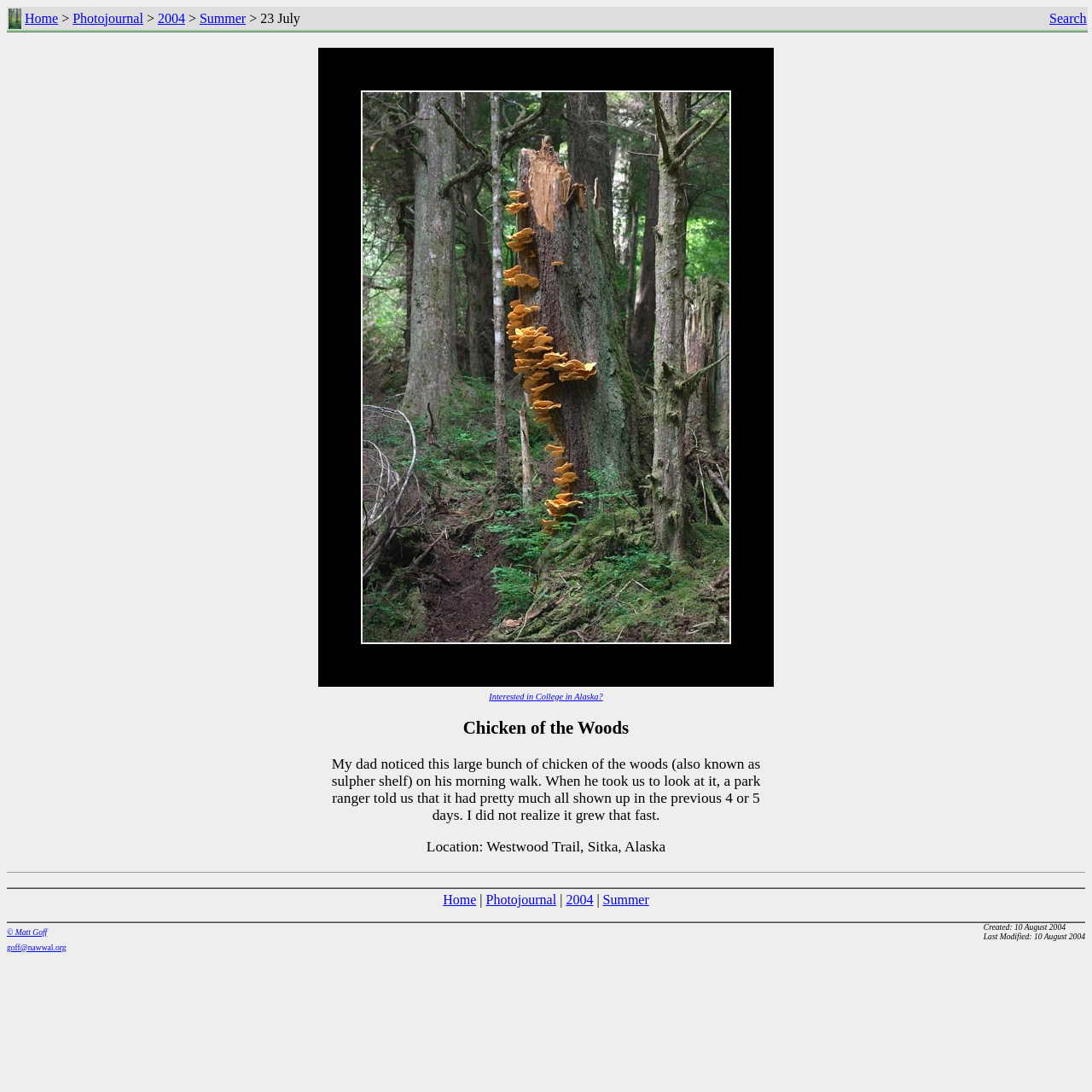Identify the bounding box coordinates of the clickable region required to complete the instruction: "view the copyright information". The coordinates should be given as four float numbers within the range of 0 and 1, i.e., [left, top, right, bottom].

[0.006, 0.849, 0.043, 0.858]